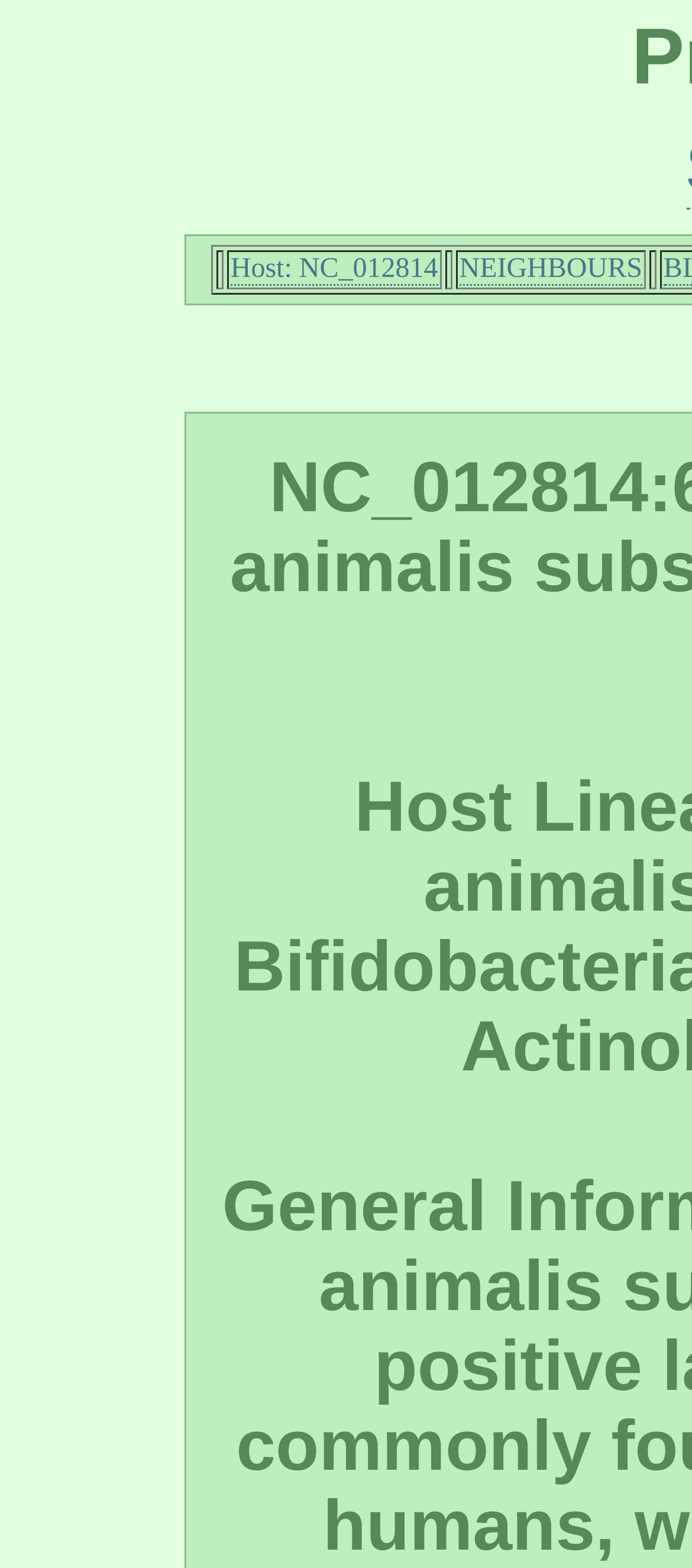Are there any empty cells in the grid?
Relying on the image, give a concise answer in one word or a brief phrase.

Yes